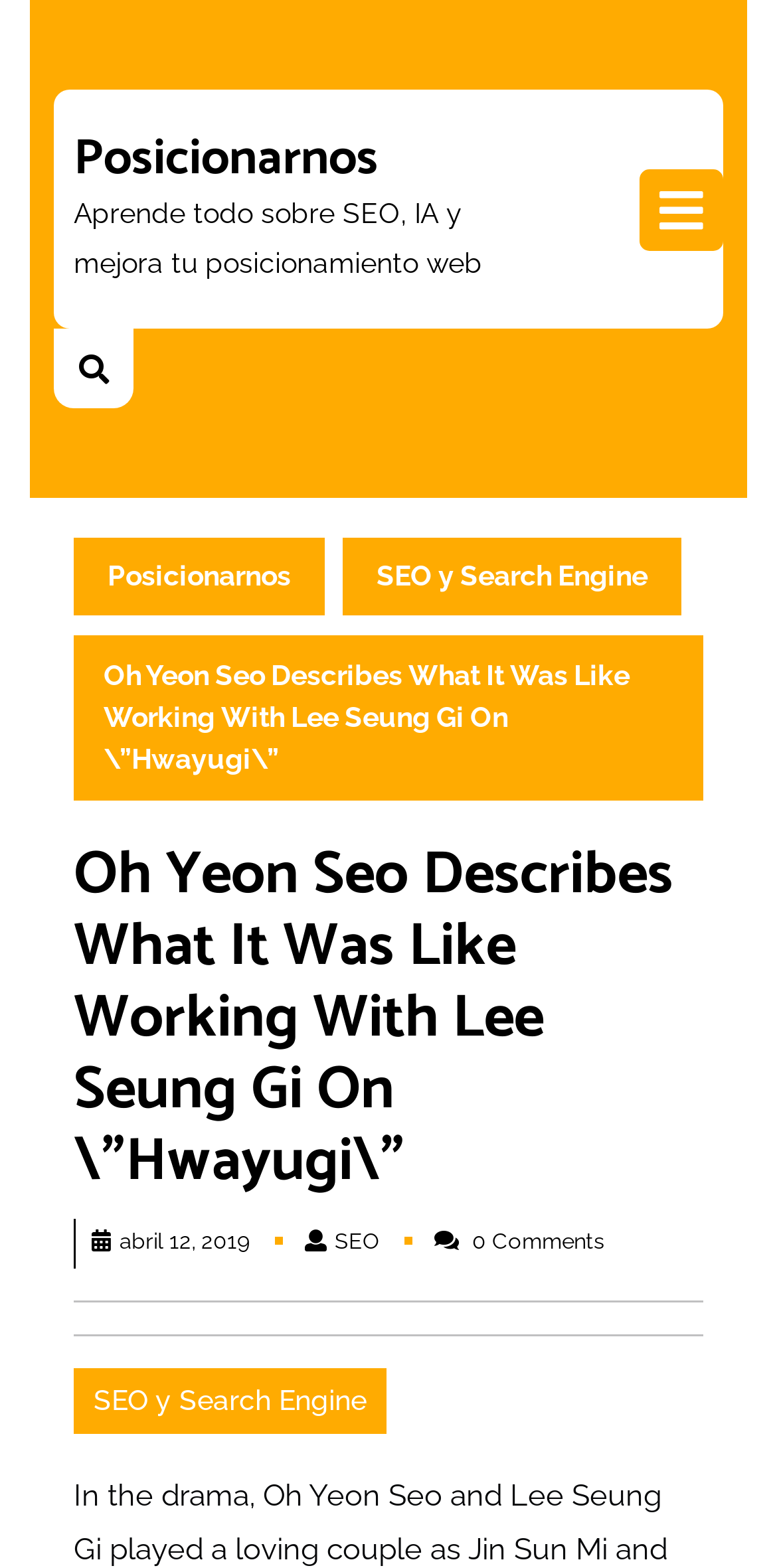What is the date of the article?
Look at the image and respond with a one-word or short phrase answer.

abril 12, 2019